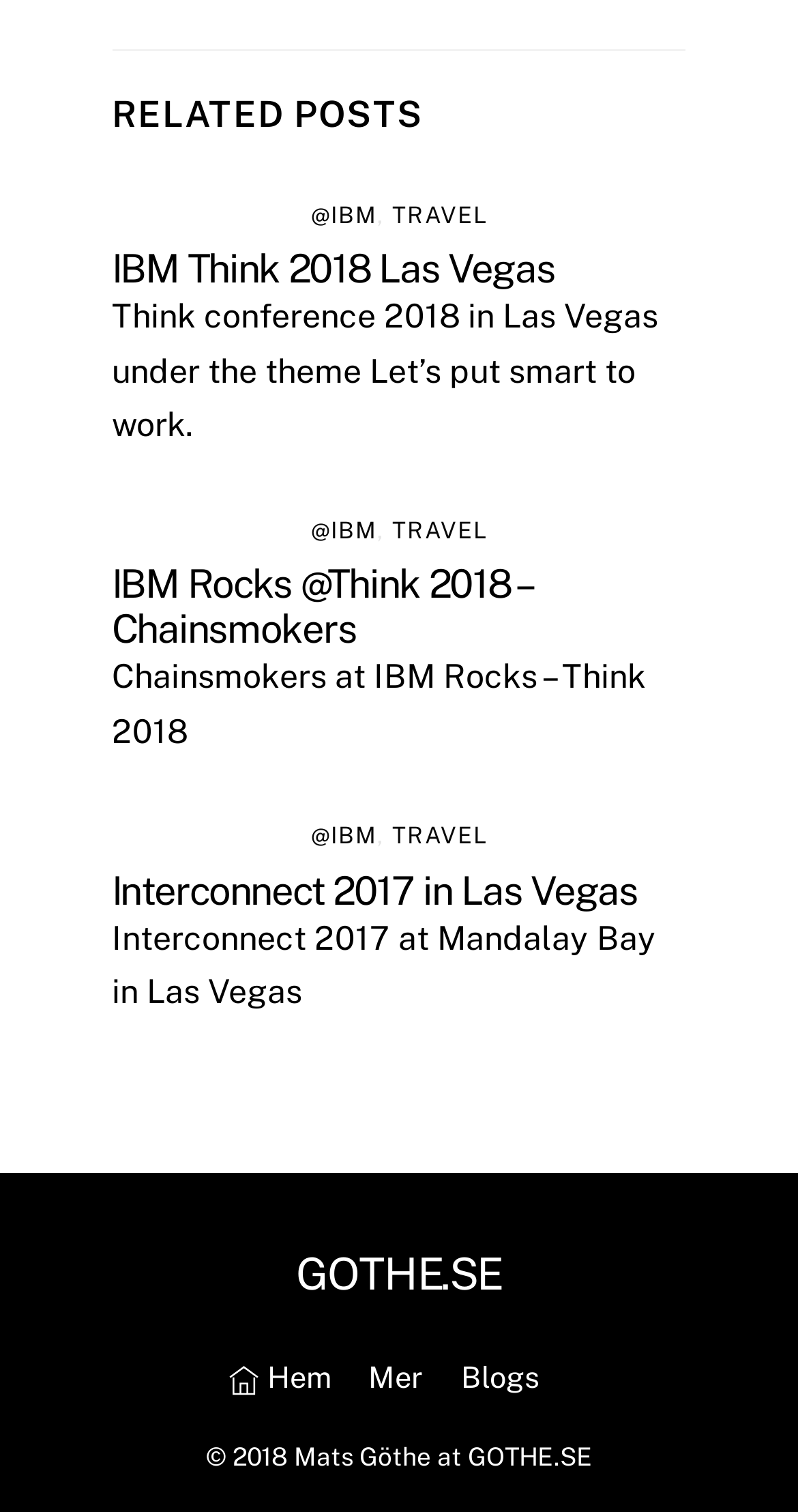Determine the bounding box coordinates of the target area to click to execute the following instruction: "read the article about Chainsmokers at IBM Rocks – Think 2018."

[0.14, 0.435, 0.809, 0.496]